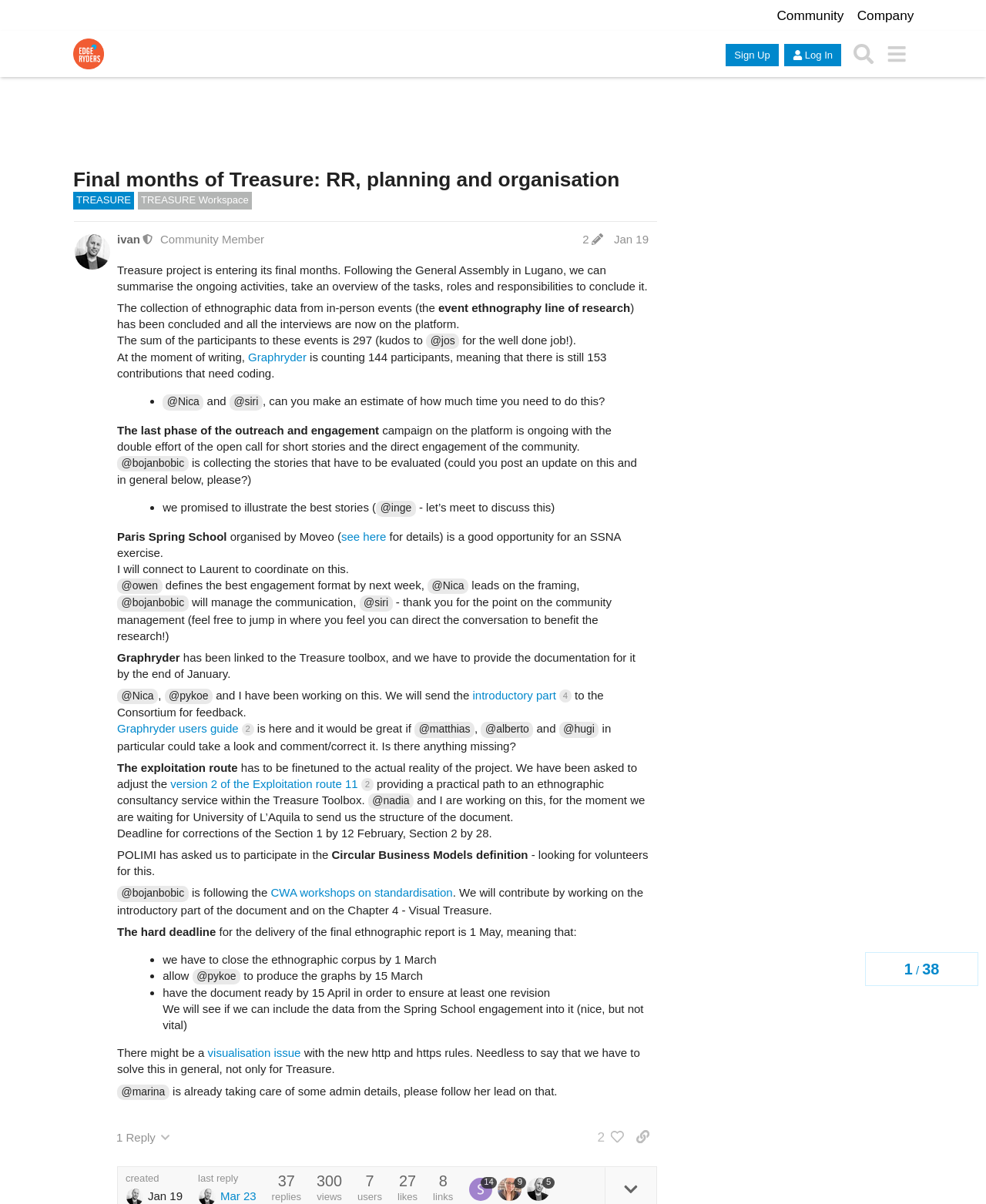Please predict the bounding box coordinates (top-left x, top-left y, bottom-right x, bottom-right y) for the UI element in the screenshot that fits the description: Jan 19

[0.767, 0.185, 0.802, 0.196]